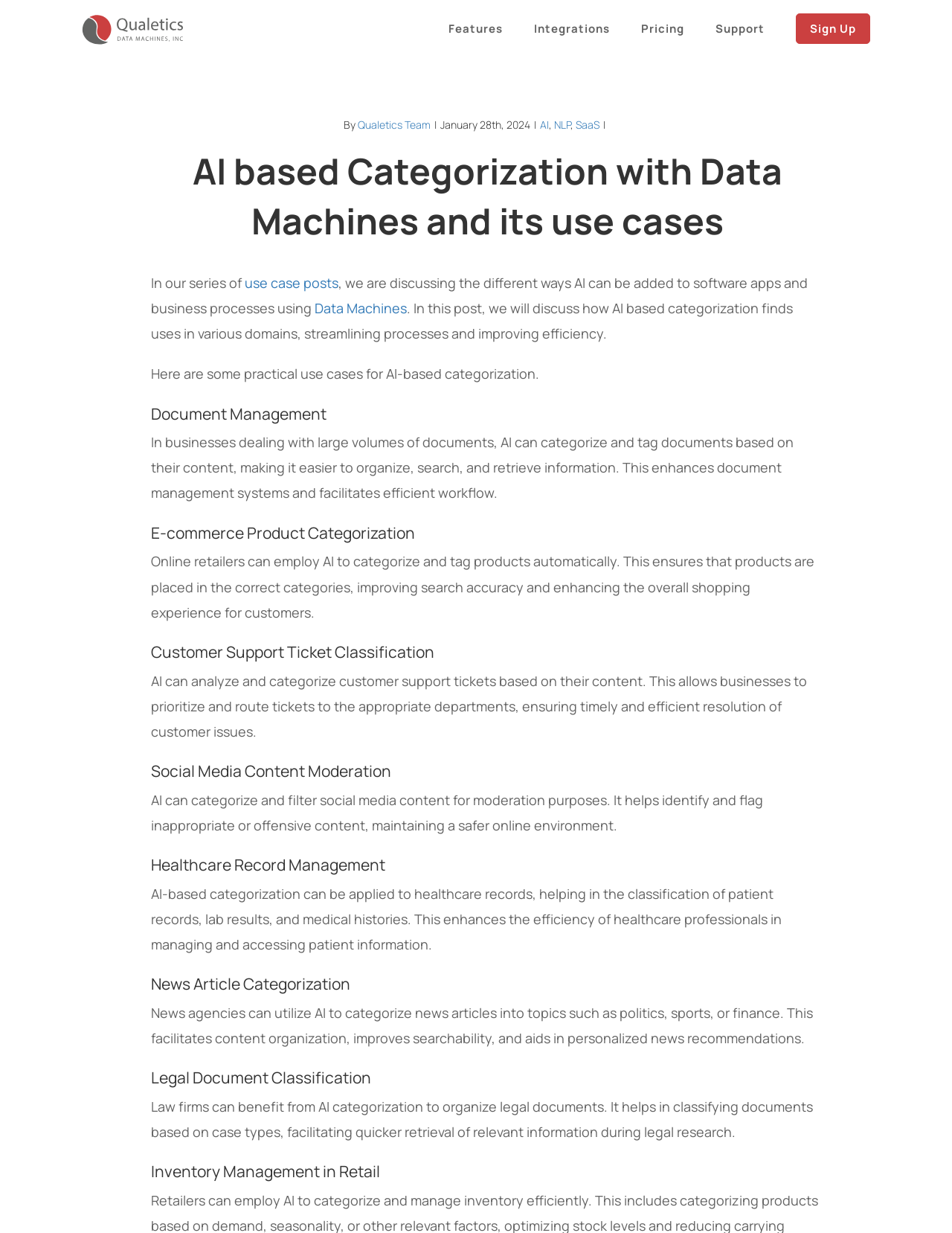Determine the bounding box coordinates for the clickable element to execute this instruction: "Go to the 'Qualetics Team' page". Provide the coordinates as four float numbers between 0 and 1, i.e., [left, top, right, bottom].

[0.375, 0.095, 0.452, 0.107]